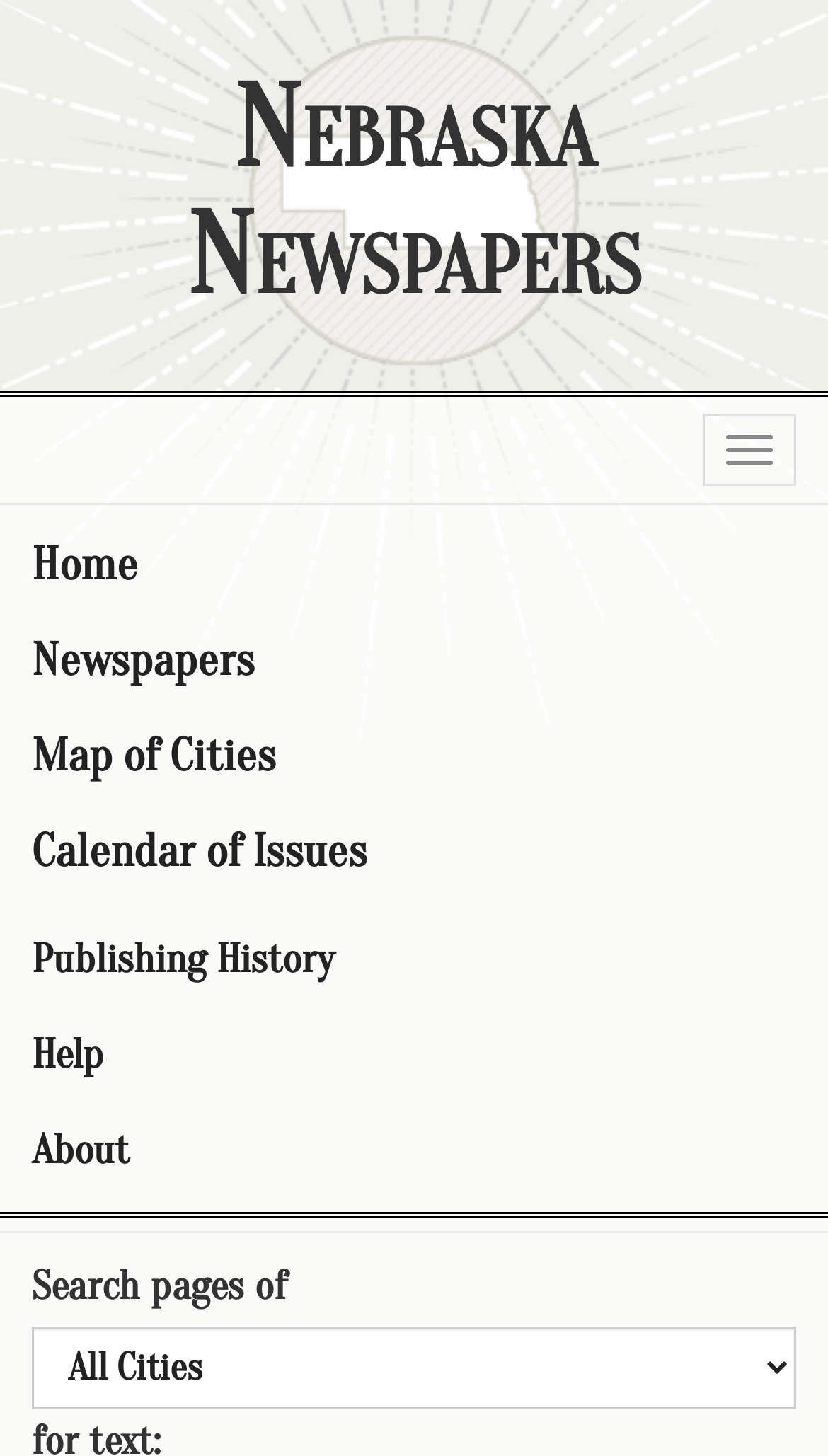What is the section of the newspaper displayed?
Answer briefly with a single word or phrase based on the image.

EDITORIAL SECTION